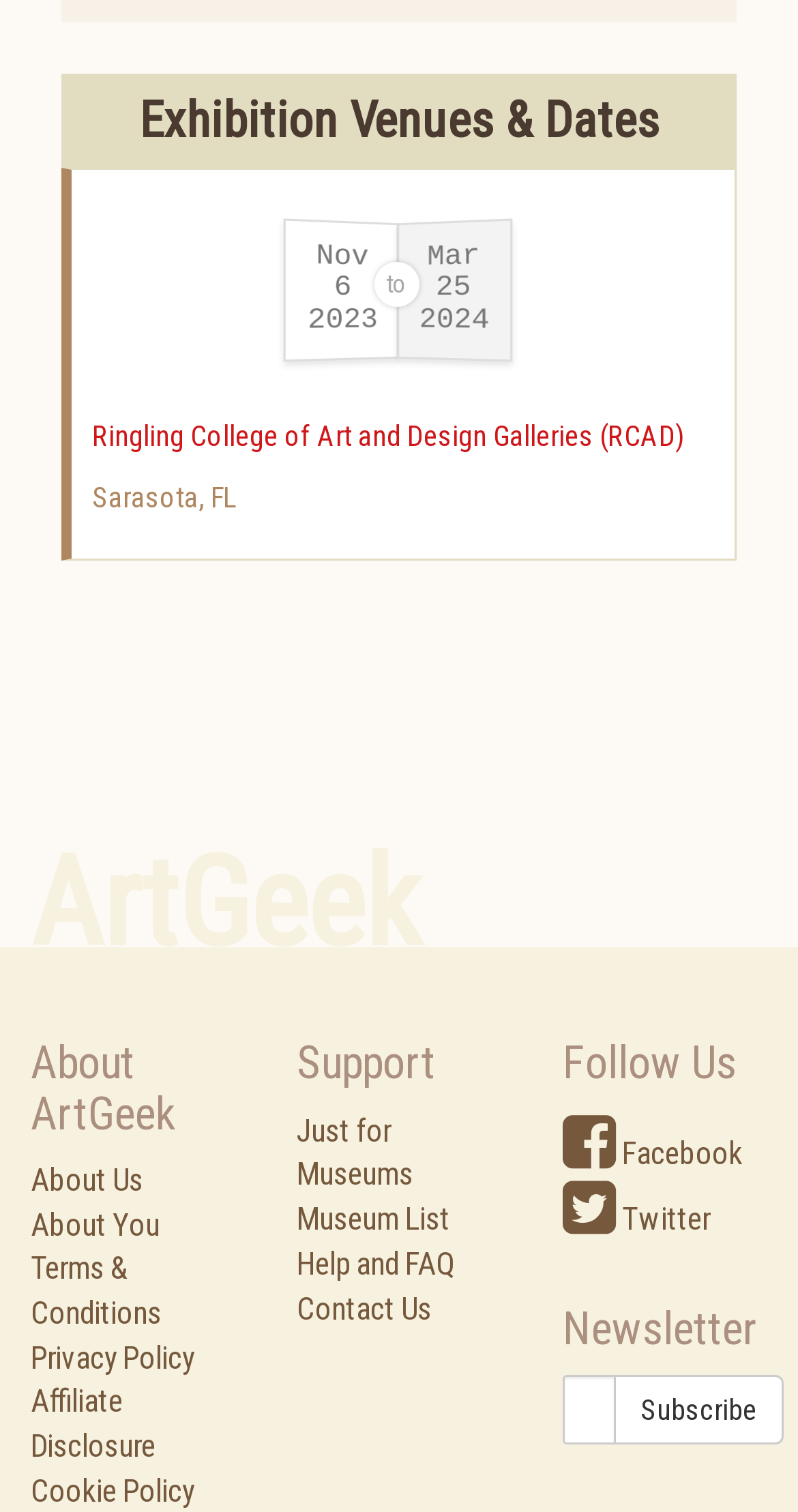Ascertain the bounding box coordinates for the UI element detailed here: "Twitter". The coordinates should be provided as [left, top, right, bottom] with each value being a float between 0 and 1.

[0.705, 0.795, 0.89, 0.819]